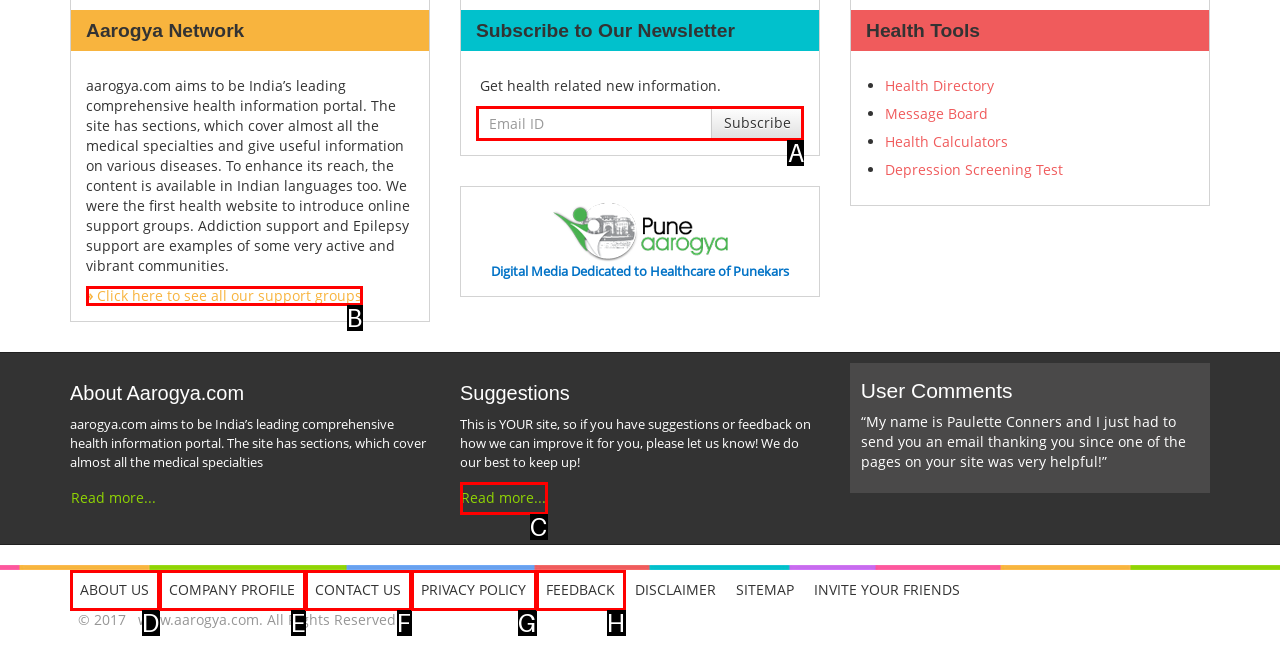Which option should be clicked to execute the task: Subscribe to the newsletter?
Reply with the letter of the chosen option.

A